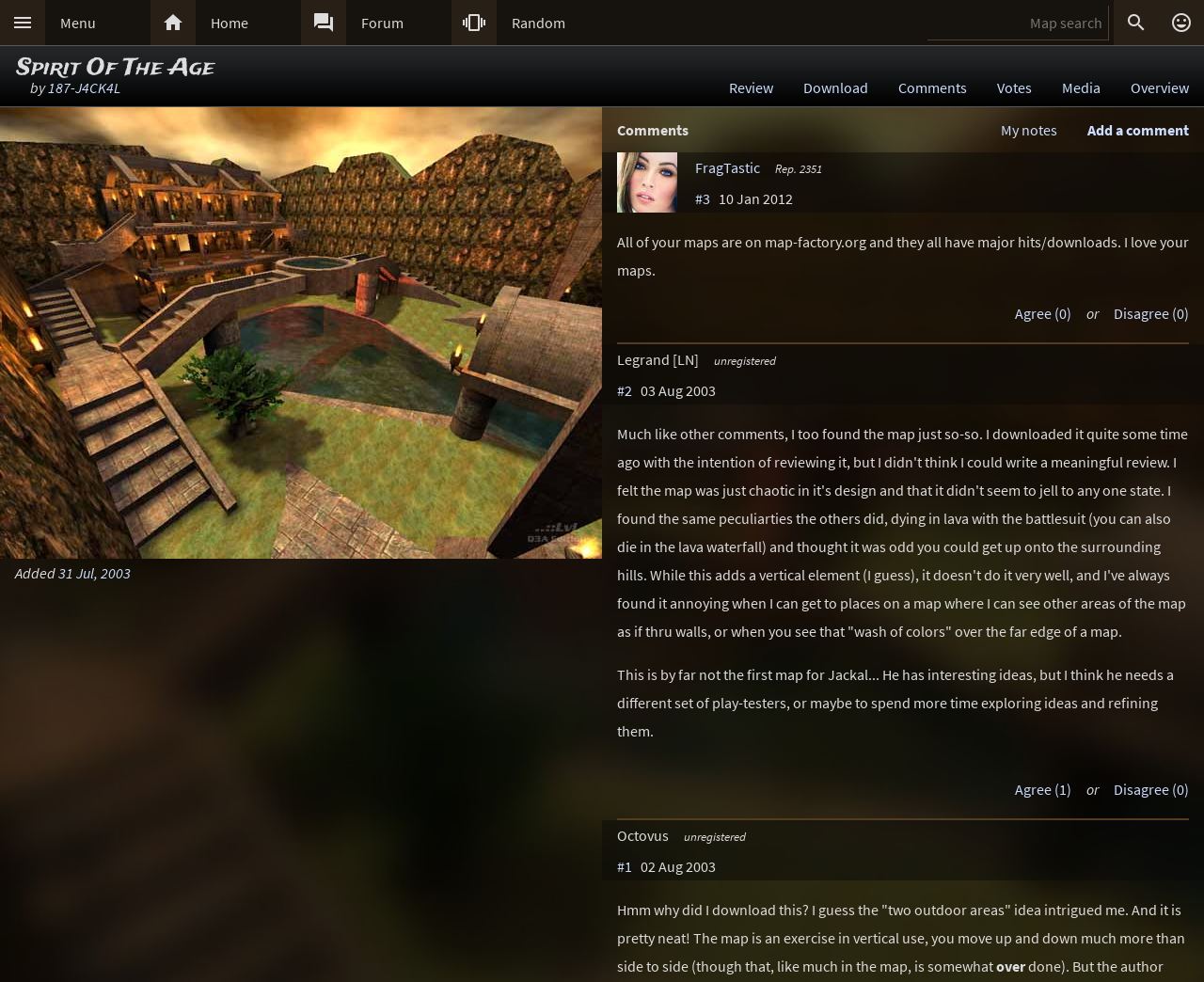How many links are there in the menu?
Based on the image, respond with a single word or phrase.

7